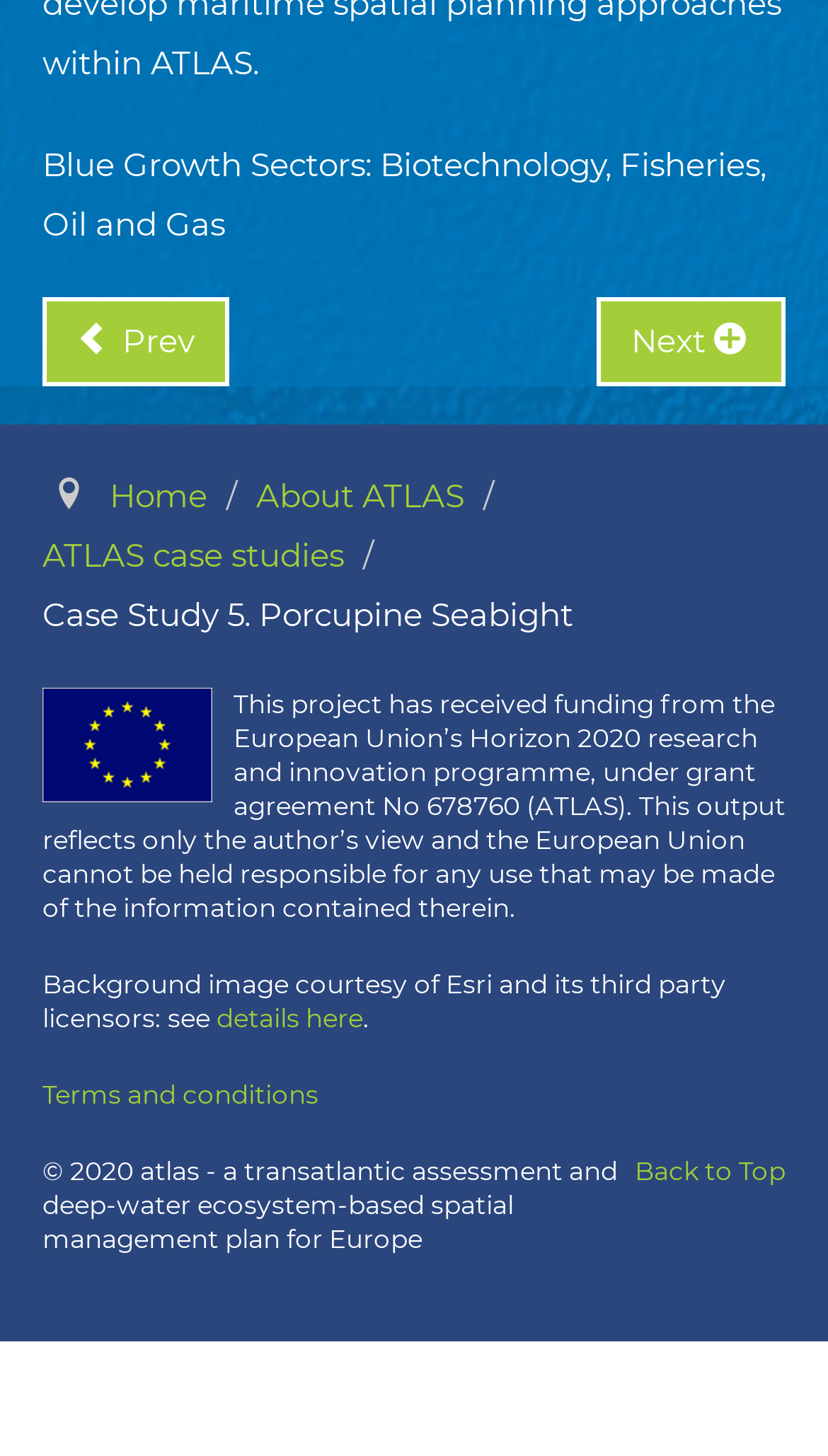Could you highlight the region that needs to be clicked to execute the instruction: "Read terms and conditions"?

[0.051, 0.741, 0.385, 0.763]